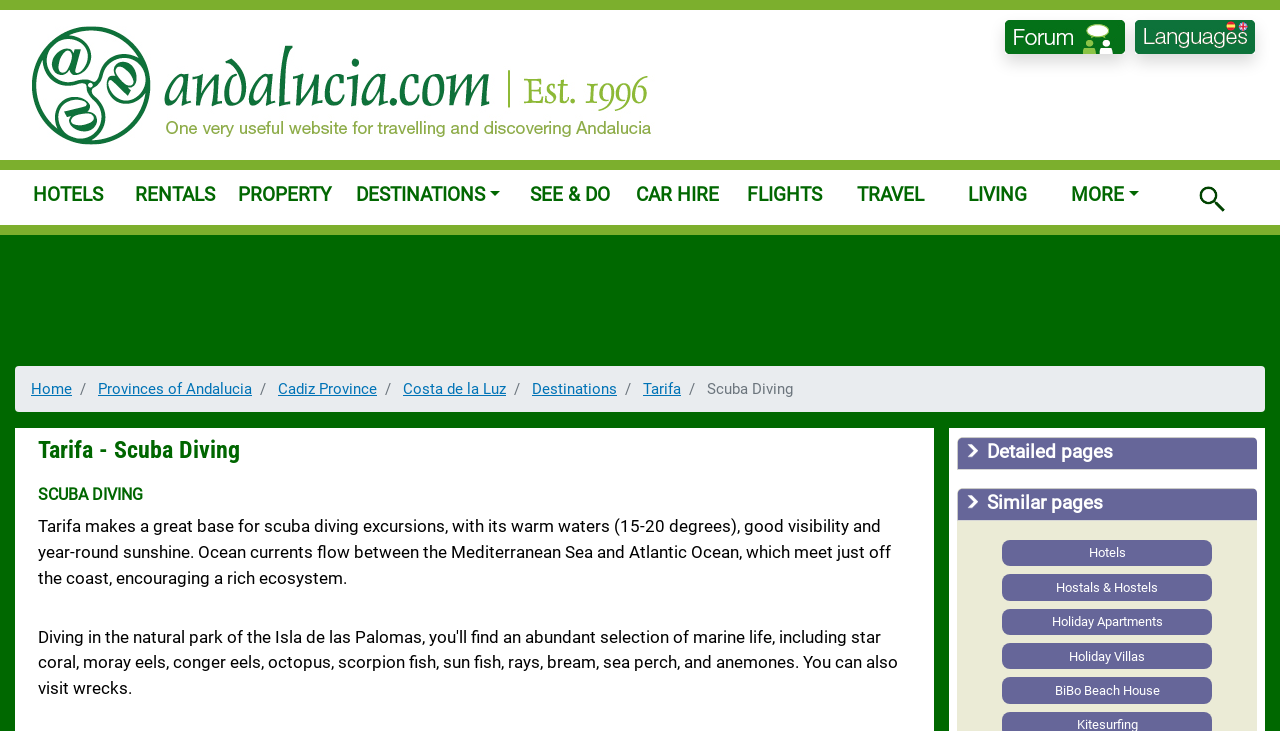Can you find and provide the title of the webpage?

Tarifa - Scuba Diving